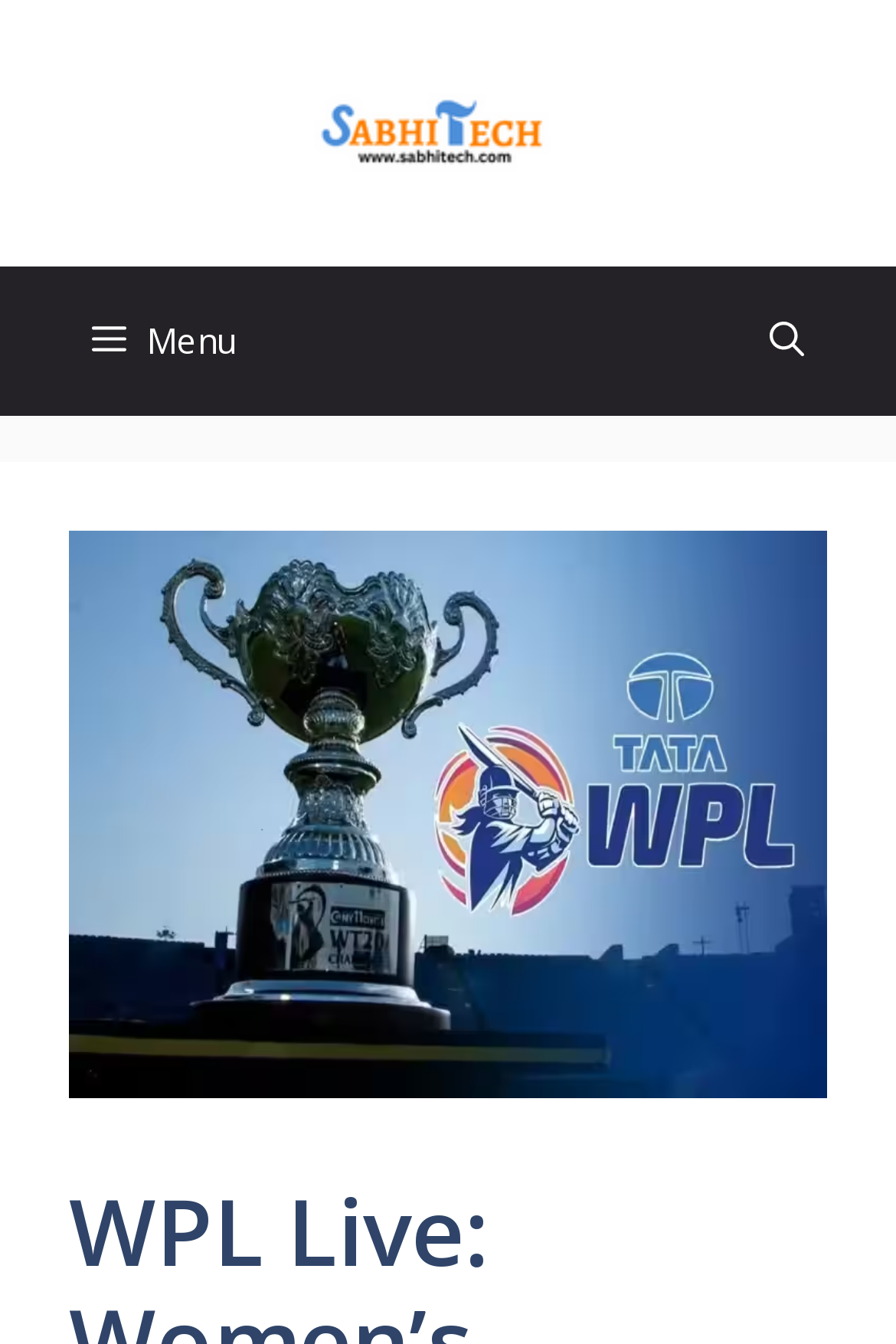Please determine the bounding box coordinates for the UI element described here. Use the format (top-left x, top-left y, bottom-right x, bottom-right y) with values bounded between 0 and 1: alt="SABHI TECH"

[0.295, 0.076, 0.705, 0.115]